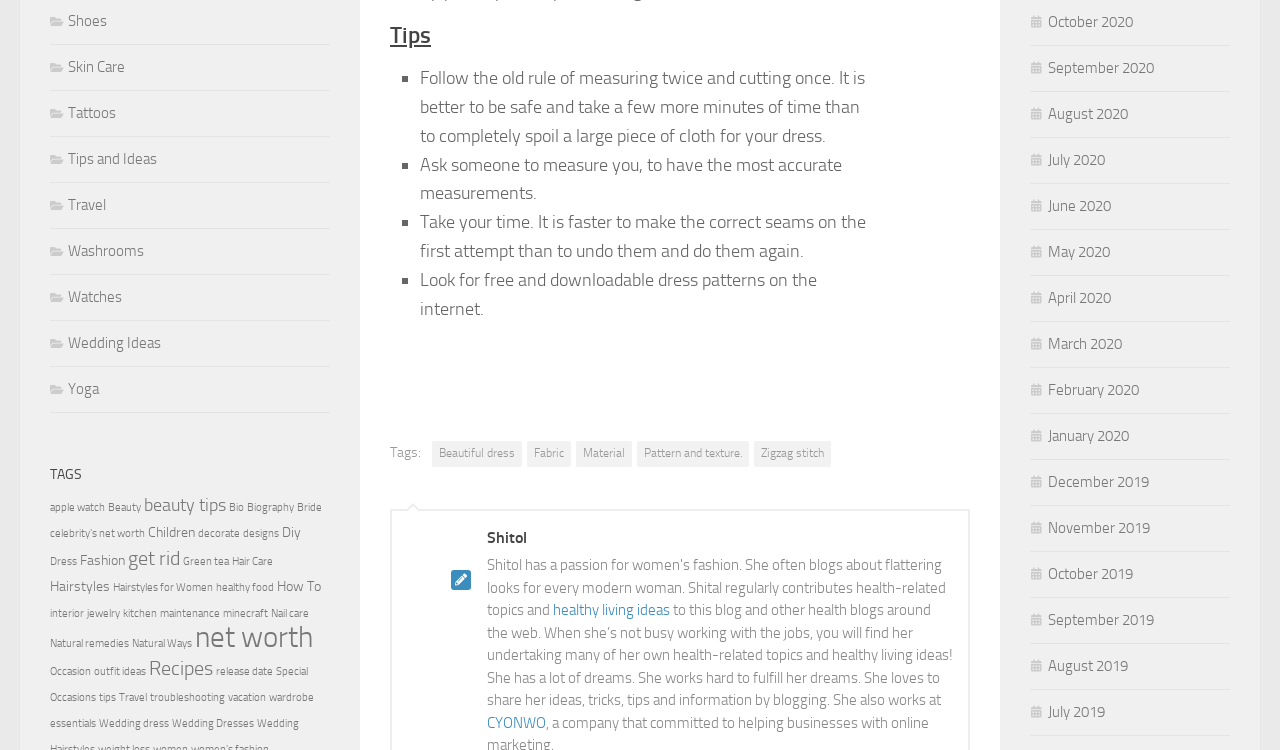Please find the bounding box coordinates of the section that needs to be clicked to achieve this instruction: "Click on the 'Add to cart' button".

None